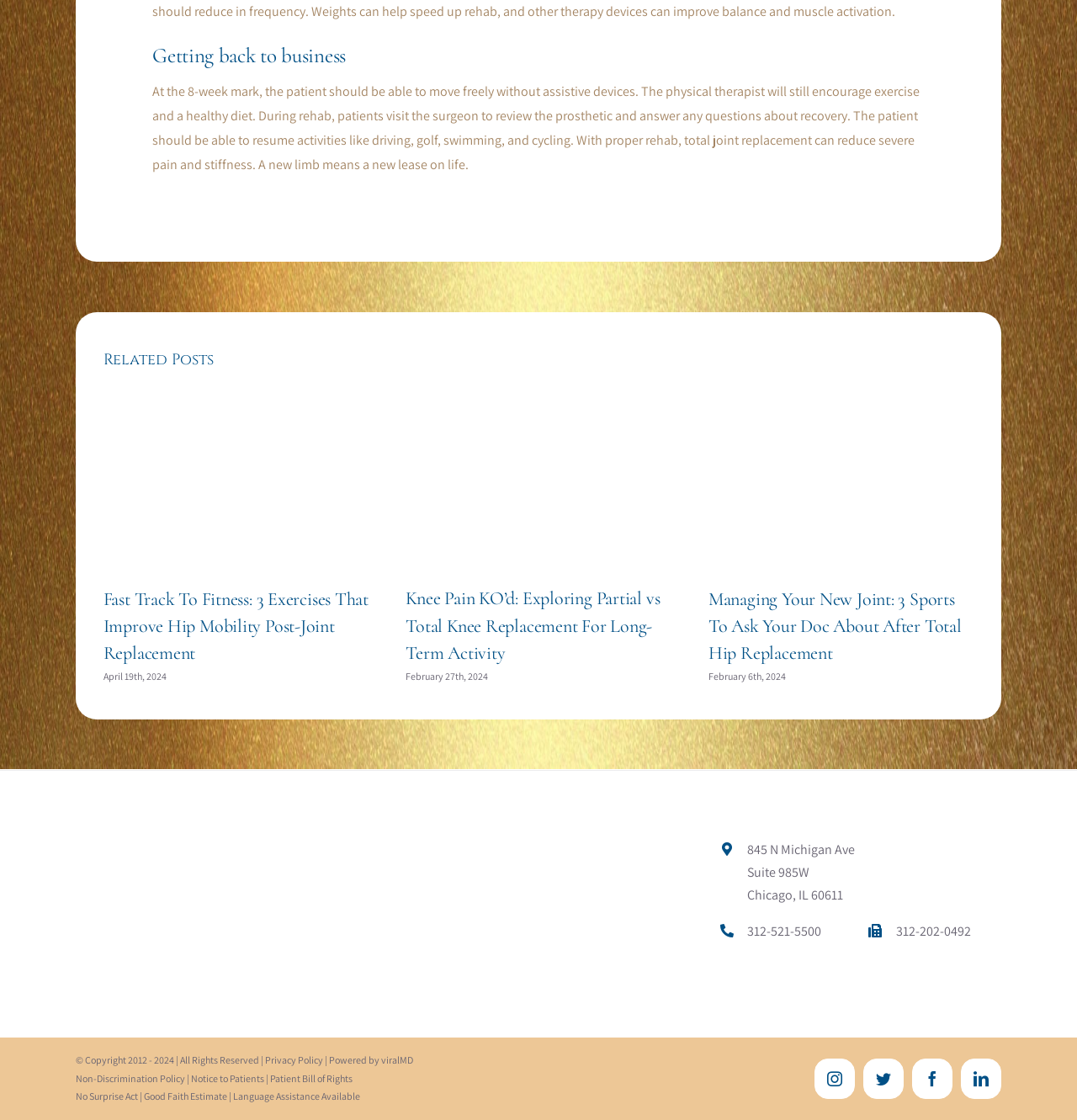Reply to the question with a single word or phrase:
What is the name of the logo in the bottom left corner of the webpage?

Gold Coast Surgicenter Logo